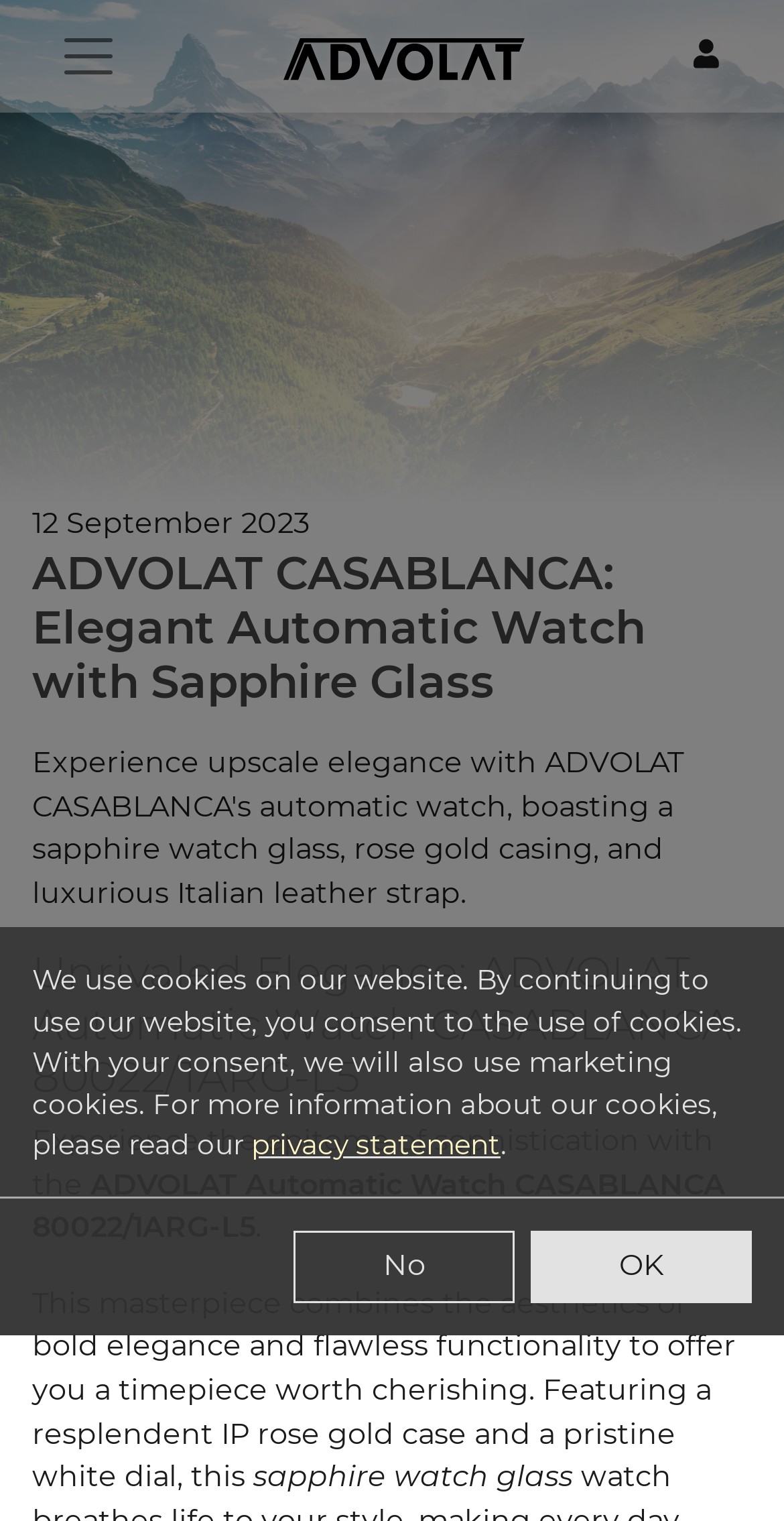Give a comprehensive overview of the webpage, including key elements.

The webpage is about the ADVOLAT CASABLANCA automatic watch, showcasing its luxurious features. At the top left, there is a toggle navigation button, and next to it, the ADVOLAT Original Logo is displayed as an image. On the top right, there is a small icon. Below the logo, the current date, "12 September 2023", is displayed.

The main content of the webpage is divided into sections. The first section has a heading that reads "ADVOLAT CASABLANCA: Elegant Automatic Watch with Sapphire Glass", which is also a link. Below this heading, there is a subheading that reads "Unrivaled Elegance: ADVOLAT Automatic Watch CASABLANCA 80022/1ARG-L5".

The next section describes the watch, stating that it combines bold elegance and flawless functionality. This section is divided into three paragraphs of text, with the second paragraph being a single period. The third paragraph mentions the watch's features, including a rose gold case, a white dial, and a sapphire watch glass.

At the bottom of the page, there is a dialog box that appears to be a cookie consent notification. It informs users that the website uses cookies and provides a link to the privacy statement. The dialog box has two buttons, "No" and "OK", allowing users to make a choice regarding cookie consent.